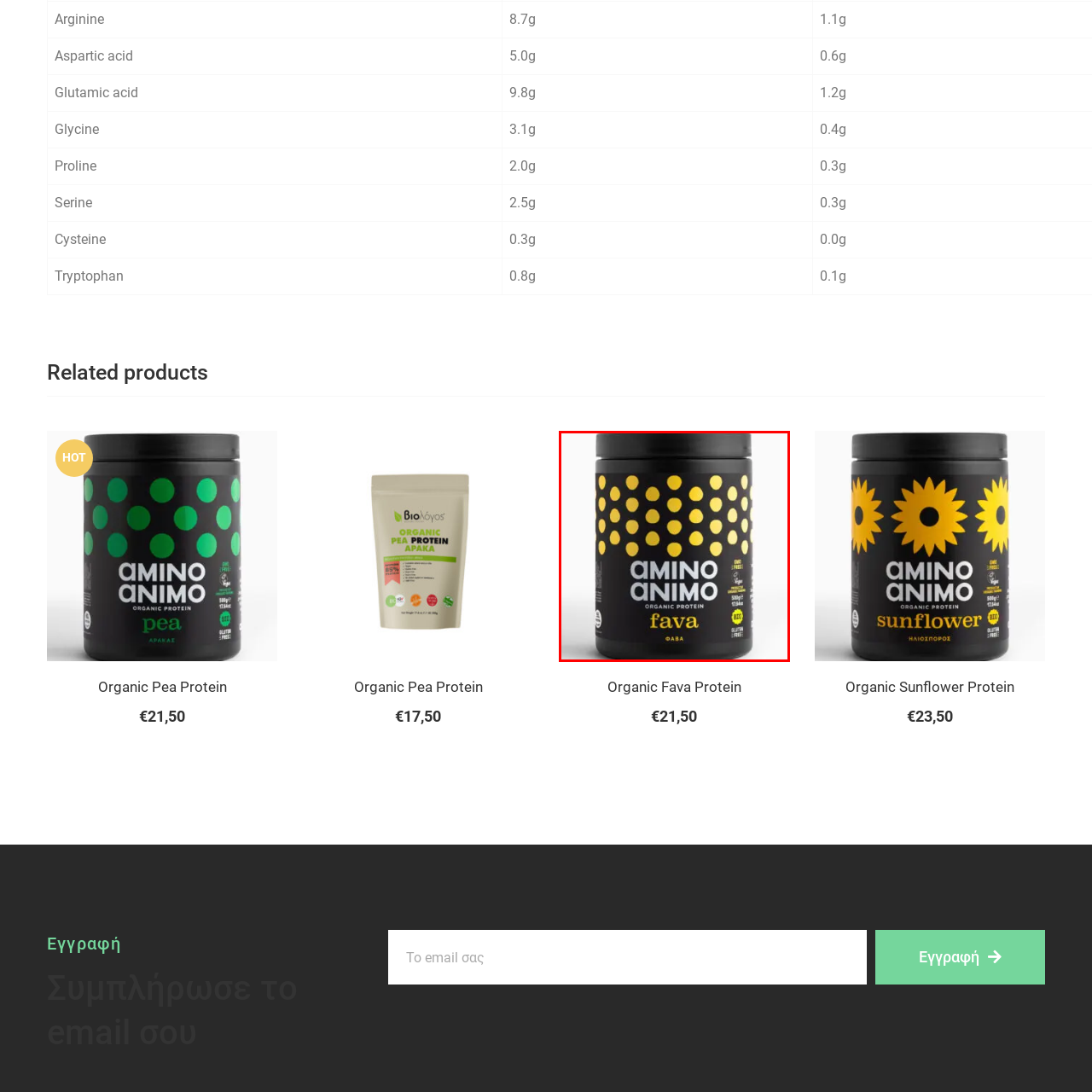Describe the contents of the image that is surrounded by the red box in a detailed manner.

The image features a sleek, black container of "AMINOANIMO Organic Fava Protein." The jar is adorned with a distinctive design of yellow dots, giving it a modern and appealing look. Prominently displayed on the front is the brand name "AMINOANIMO," followed by the product description "Organic Protein" and the type "fava." The packaging emphasizes that the contents are gluten-free and free from allergens, indicating a healthy choice for consumers seeking plant-based protein options. The jar contains 500 grams and highlights its nourishing benefits, appealing to fitness enthusiasts and health-conscious individuals alike.